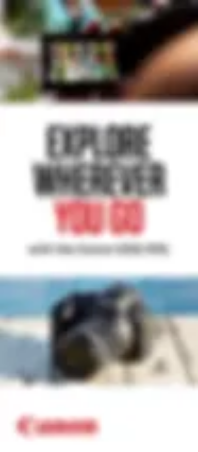Elaborate on the contents of the image in a comprehensive manner.

The image features a visually striking advertisement promoting exploration and adventure with Canon cameras. The prominent text reads "EXPLORE WHEREVER YOU GO," inviting viewers to embrace the spirit of travel and discovery. Below this captivating message, there is an image of a Canon camera positioned on a sandy surface, symbolizing the perfect companion for capturing memories during journeys. The background subtly depicts a blurred beach scene, enhancing the travel theme and evoking a sense of wanderlust. The Canon logo is displayed, reinforcing the brand's association with photography and adventure. This image is part of a slideshow gallery, highlighting its significance in promoting creativity and exploration through photography.